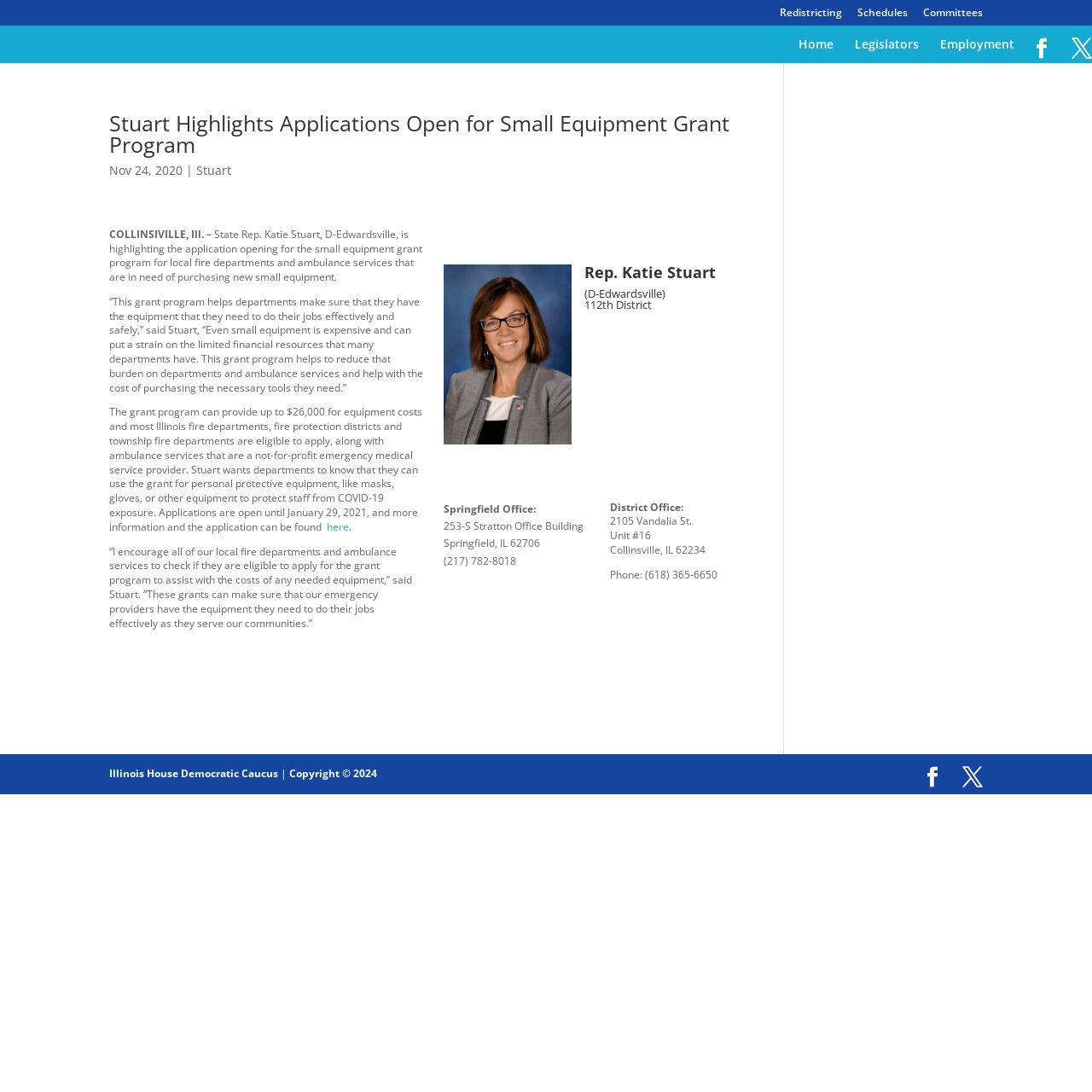Identify the bounding box coordinates for the element you need to click to achieve the following task: "Click on the 'Legislators' link". Provide the bounding box coordinates as four float numbers between 0 and 1, in the form [left, top, right, bottom].

[0.783, 0.035, 0.841, 0.058]